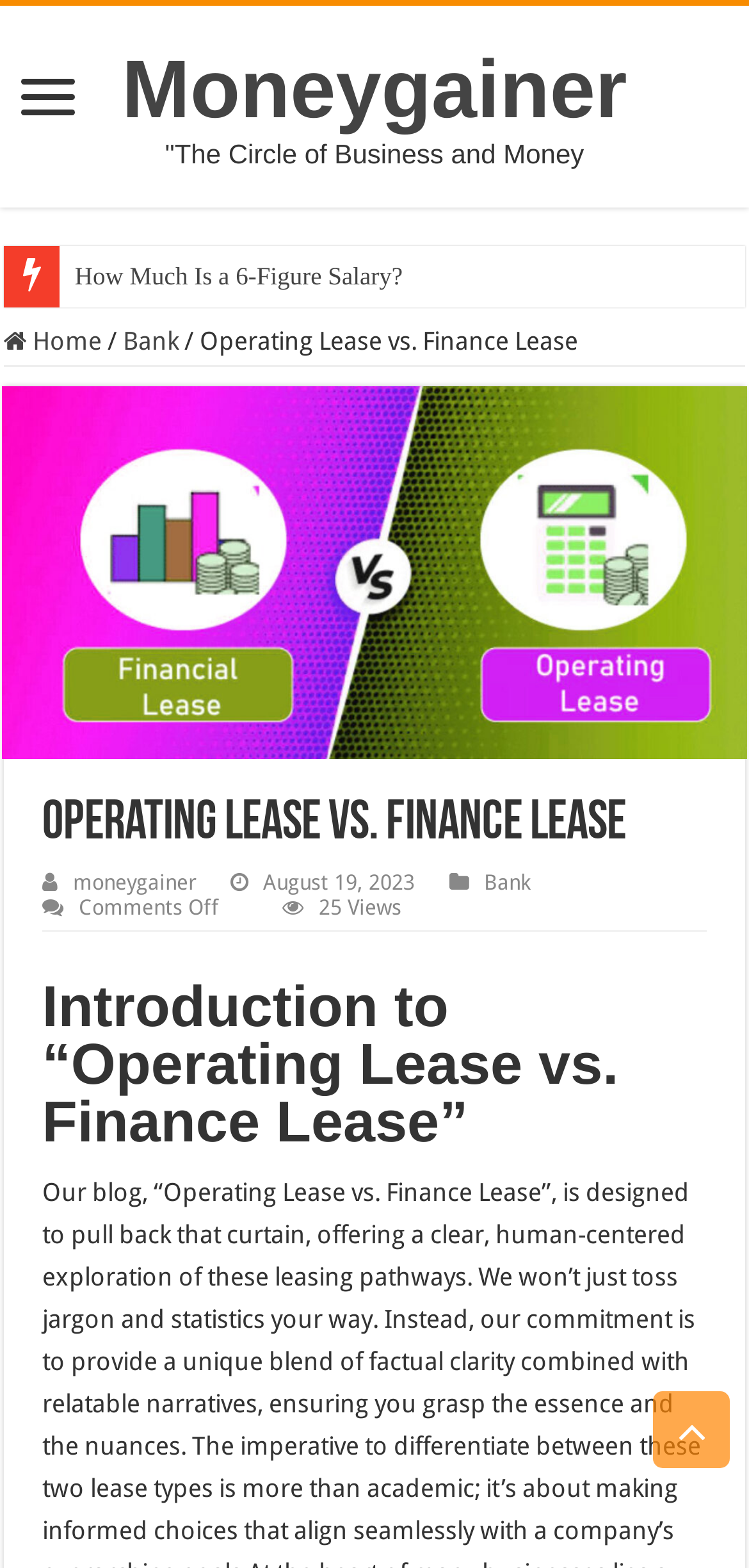Give a complete and precise description of the webpage's appearance.

The webpage is a blog post titled "Operating Lease vs. Finance Lease" with a human-centered exploration of these leasing pathways. At the top, there is a heading that reads "Moneygainer 'The Circle of Business and Money'" with a link to "Moneygainer" on the right side. Below this heading, there are several links, including "How Much Is a 6-Figure Salary?", "Home", and "Bank", which are aligned horizontally. 

To the right of the "Home" link, there is a static text "/" followed by another link to "Bank". Further to the right, there is a static text "Operating Lease vs. Finance Lease" which is also the title of the blog post. 

Below the title, there is a large image that spans almost the entire width of the page, with the same title "Operating Lease vs. Finance Lease" as a heading above it. Below the image, there are several links and static texts, including a link to "moneygainer", a date "August 19, 2023", a link to "Bank", and a static text "Comments Off". 

Further down, there is a static text "on Operating Lease vs. Finance Lease" followed by another static text "25 Views". The main content of the blog post starts with a heading "Introduction to “Operating Lease vs. Finance Lease”". At the bottom right corner of the page, there is a generic element "Scroll To Top".